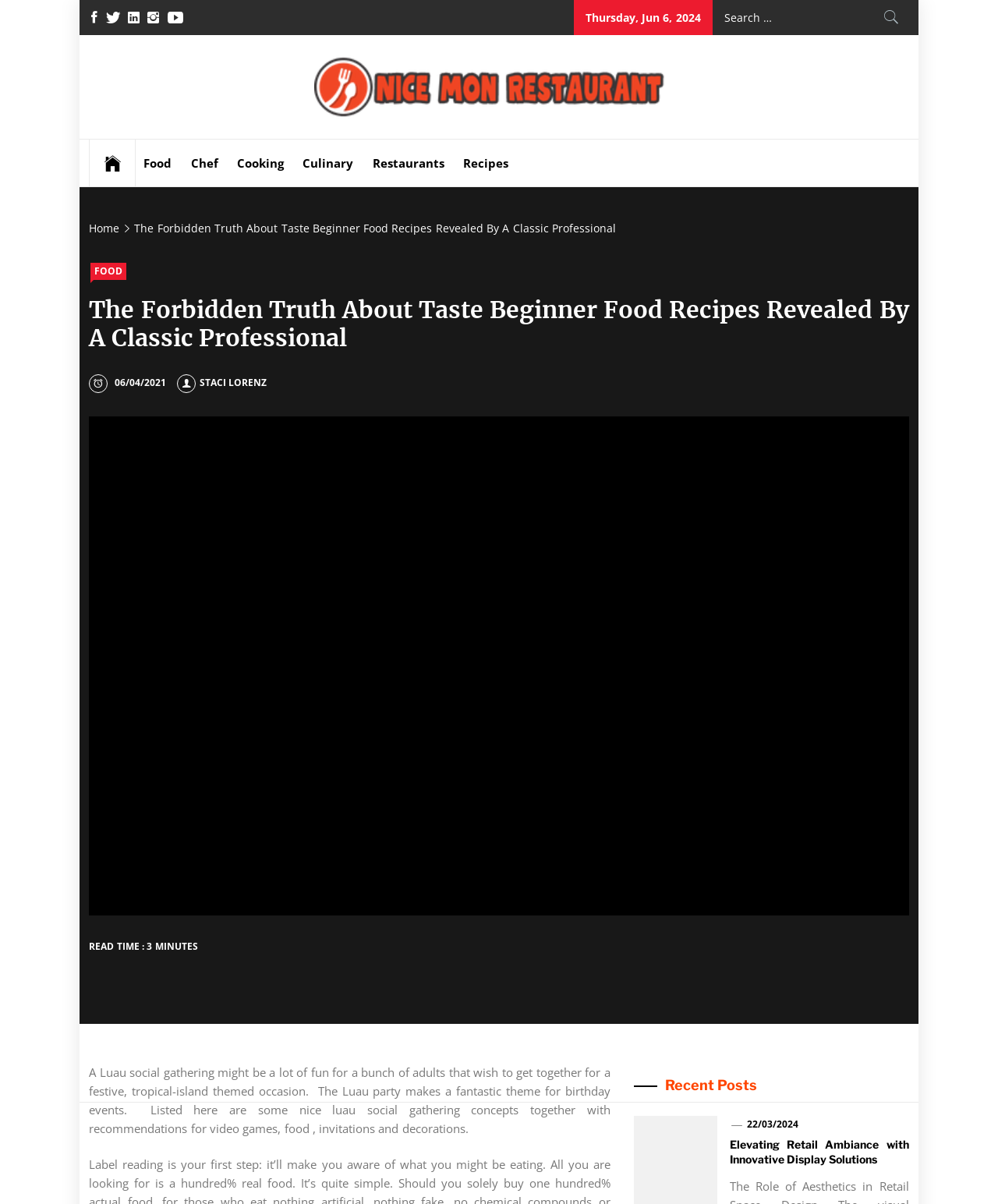Refer to the image and provide an in-depth answer to the question: 
How many minutes does it take to read the article?

I found the read time by looking at the StaticText element with the text 'READ TIME : 3 MINUTES' which is located at the bottom of the webpage.